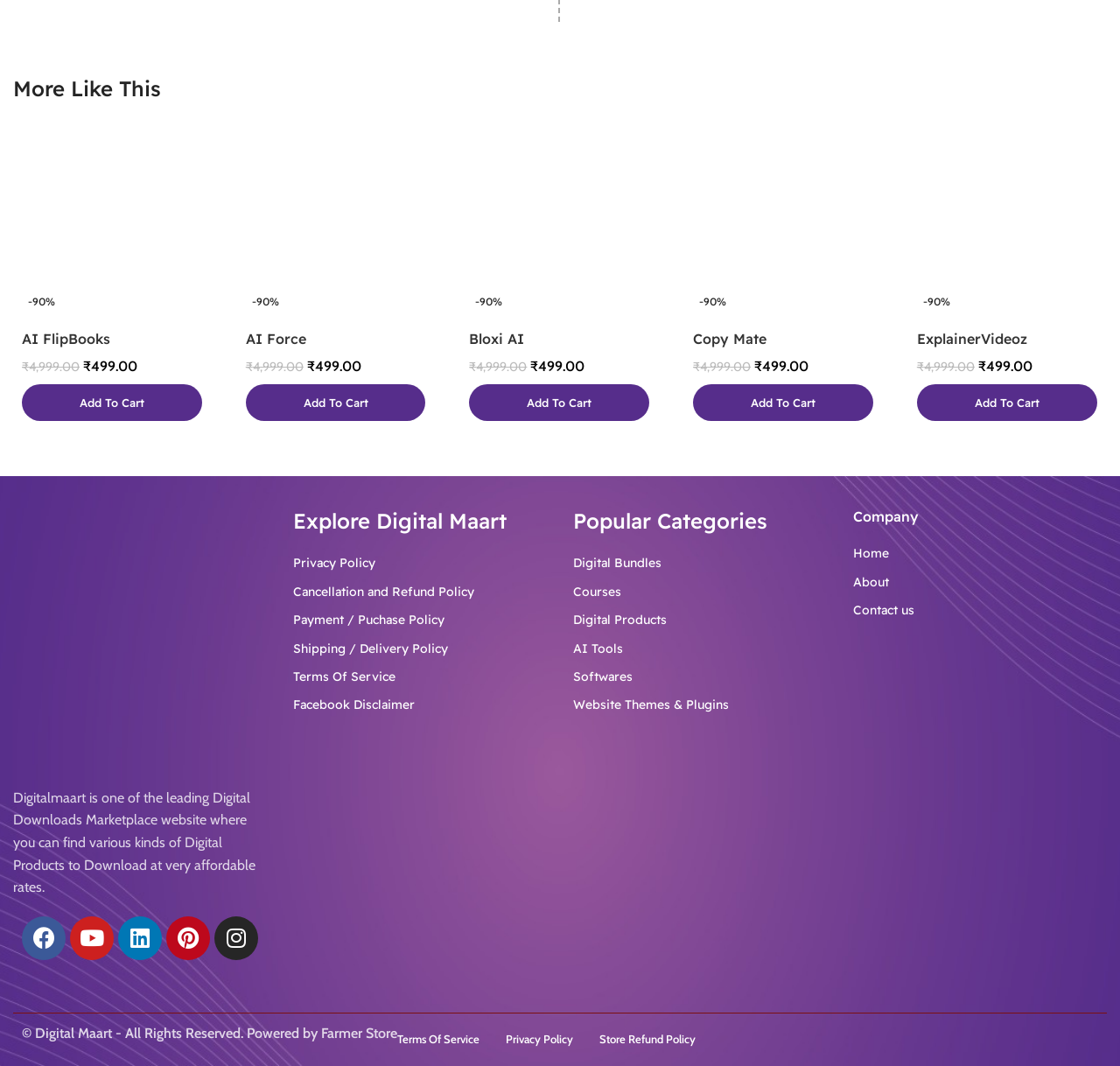Extract the bounding box coordinates for the UI element described as: "Add to cart".

[0.419, 0.36, 0.58, 0.395]